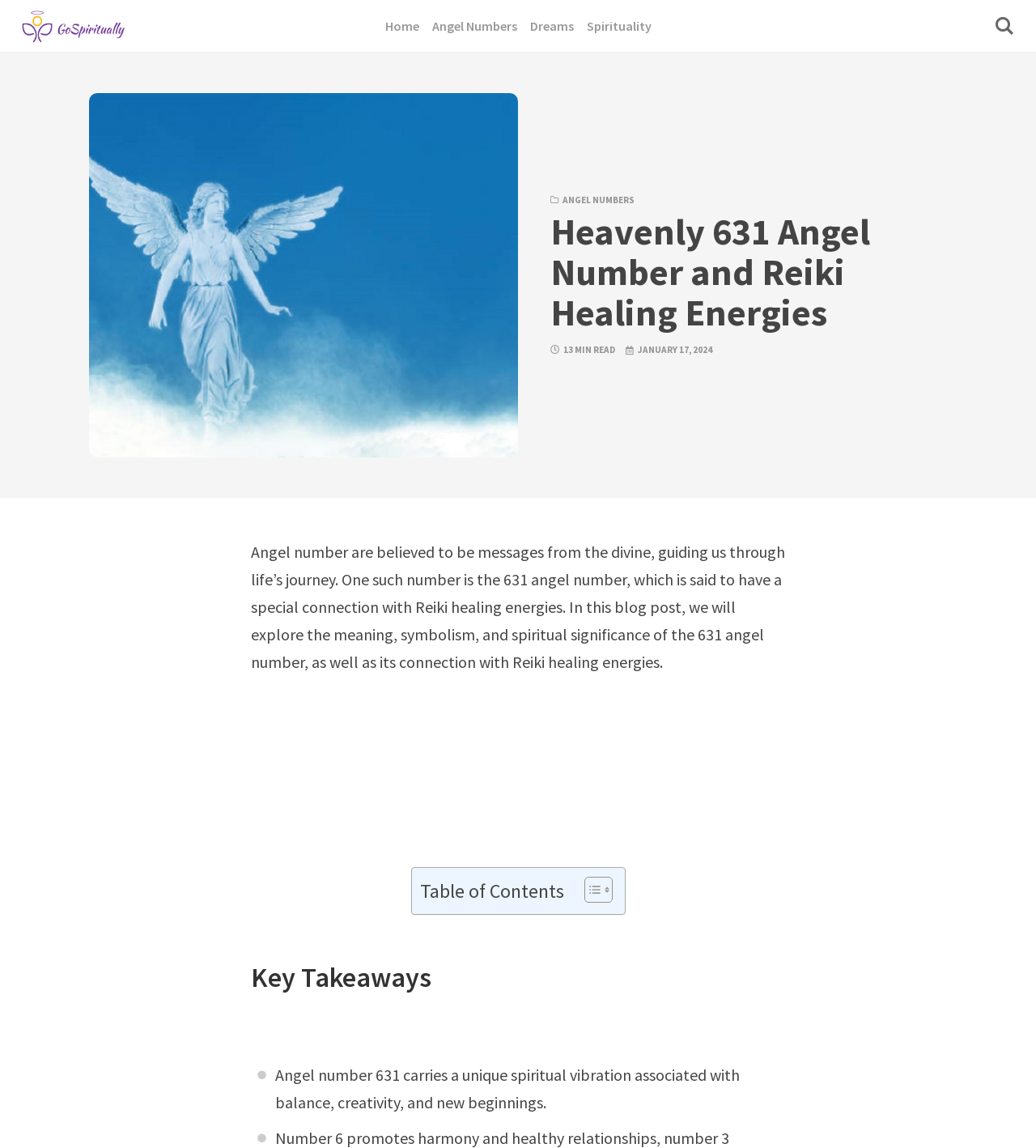Analyze the image and answer the question with as much detail as possible: 
What is the topic of this blog post?

Based on the content of the webpage, specifically the heading 'Heavenly 631 Angel Number and Reiki Healing Energies' and the static text 'Angel number are believed to be messages from the divine, guiding us through life’s journey. One such number is the 631 angel number, which is said to have a special connection with Reiki healing energies.', it is clear that the topic of this blog post is angel number 631.